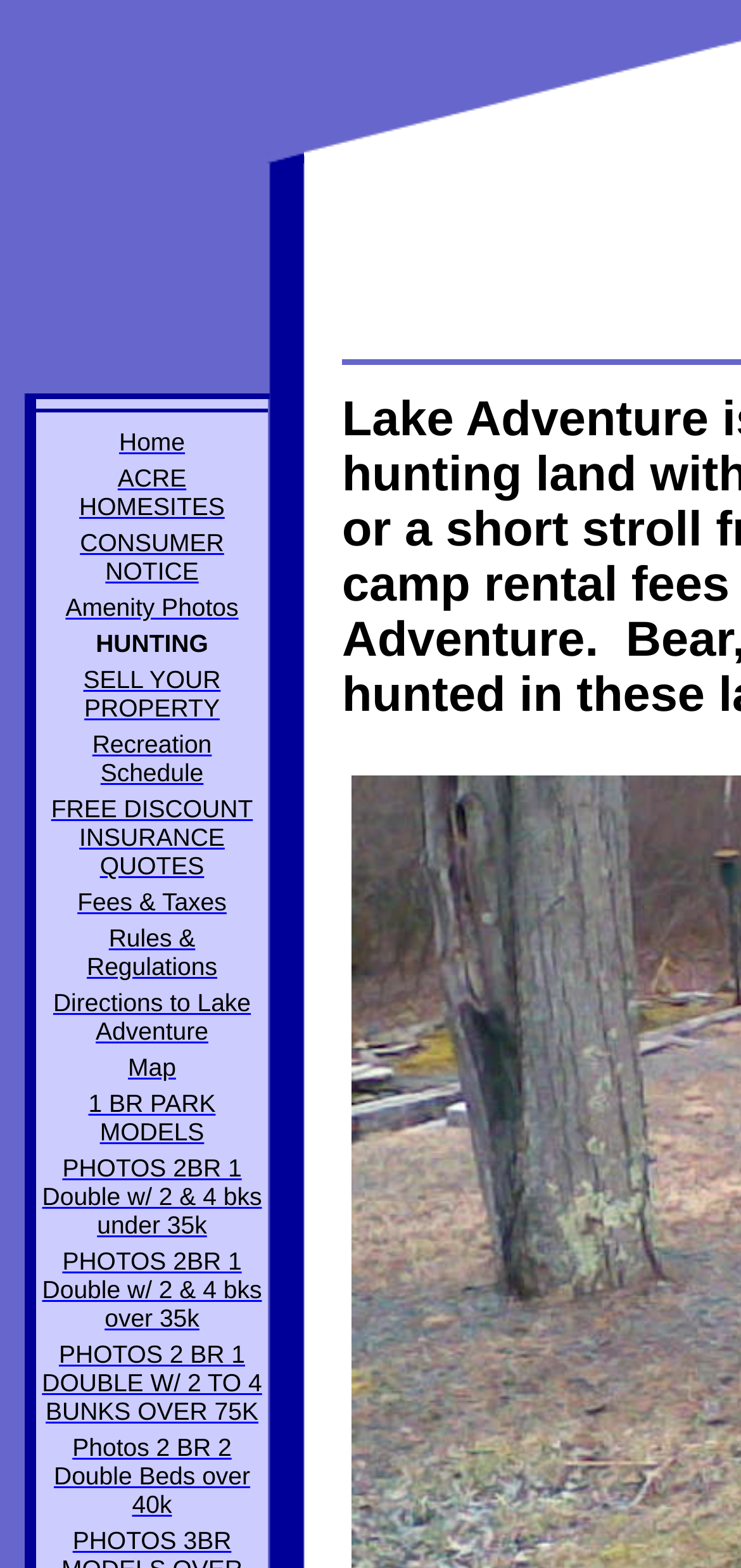Please provide the bounding box coordinates for the element that needs to be clicked to perform the instruction: "View Recreation Schedule". The coordinates must consist of four float numbers between 0 and 1, formatted as [left, top, right, bottom].

[0.125, 0.465, 0.286, 0.502]